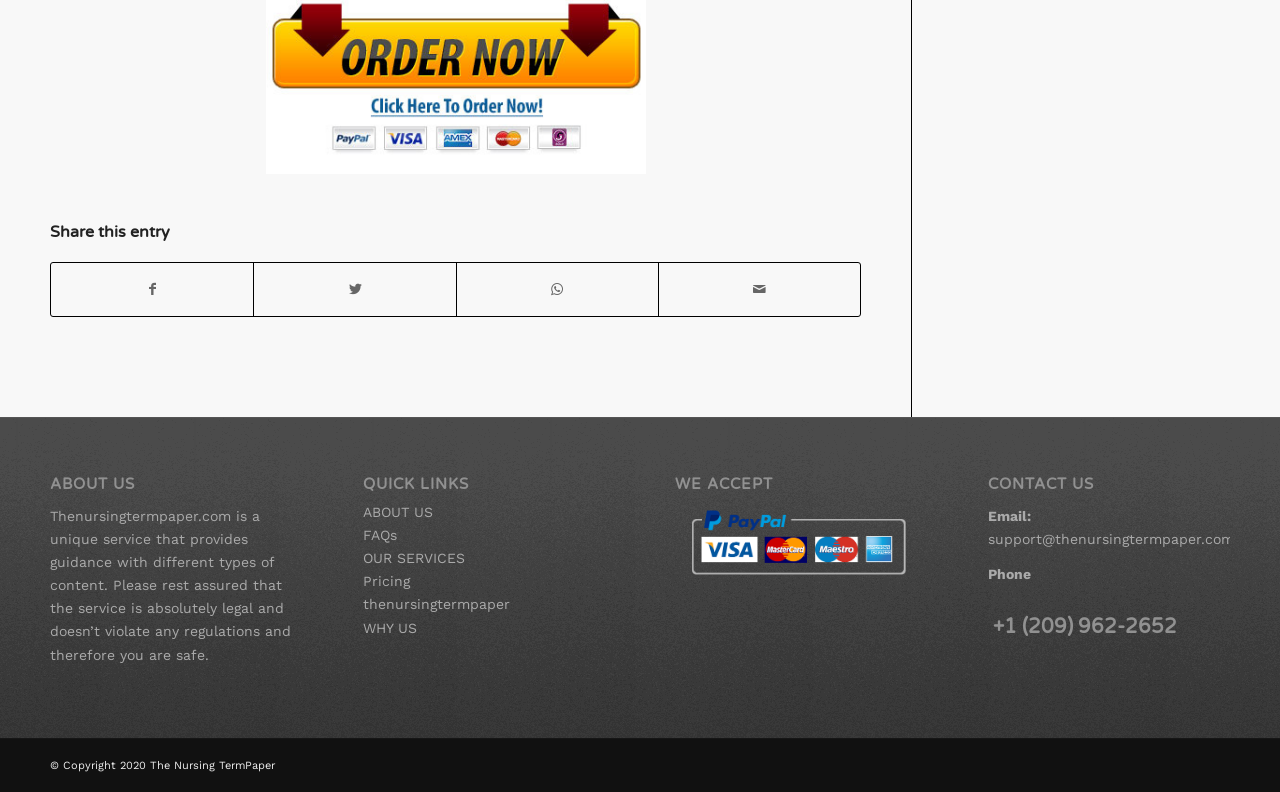Predict the bounding box coordinates of the UI element that matches this description: "WHY US". The coordinates should be in the format [left, top, right, bottom] with each value between 0 and 1.

[0.283, 0.782, 0.326, 0.802]